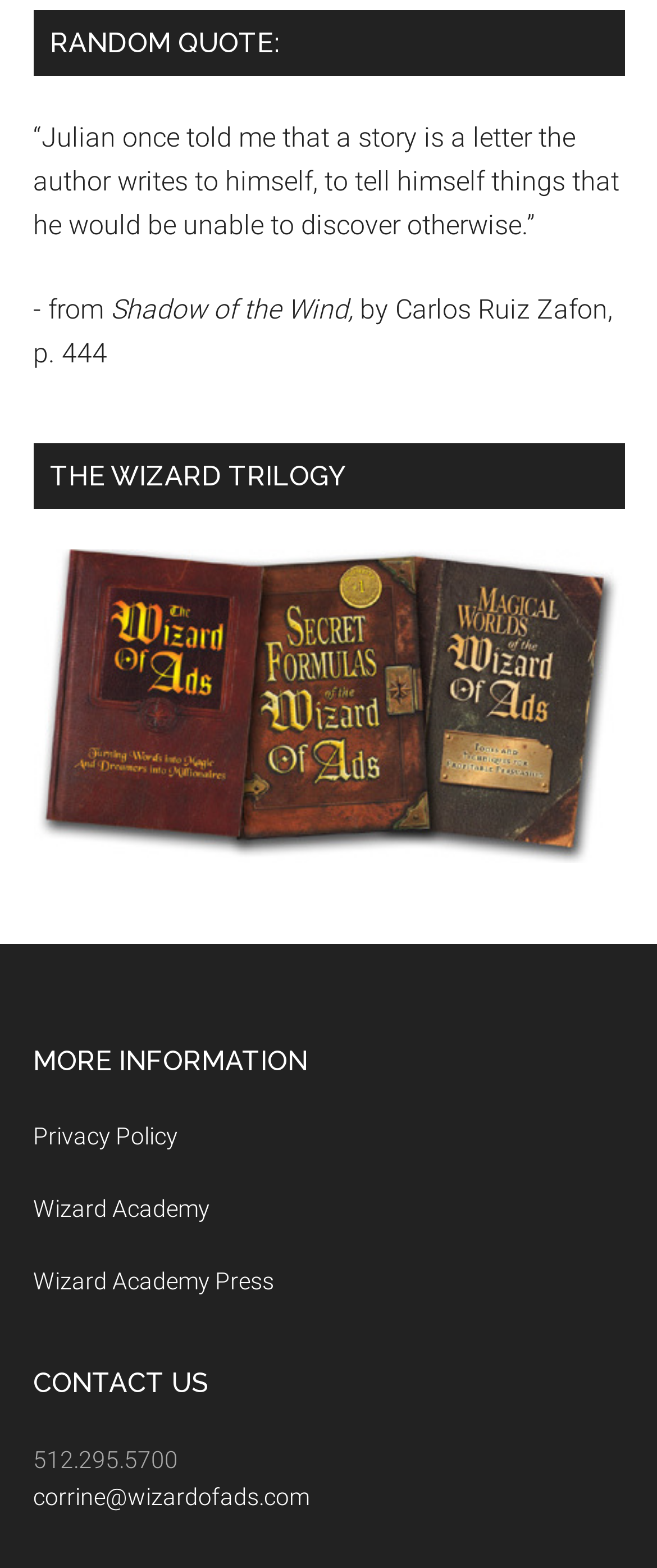Refer to the image and answer the question with as much detail as possible: What is the name of the trilogy?

The heading 'THE WIZARD TRILOGY' is present on the webpage, indicating that the name of the trilogy is 'The Wizard Trilogy'.